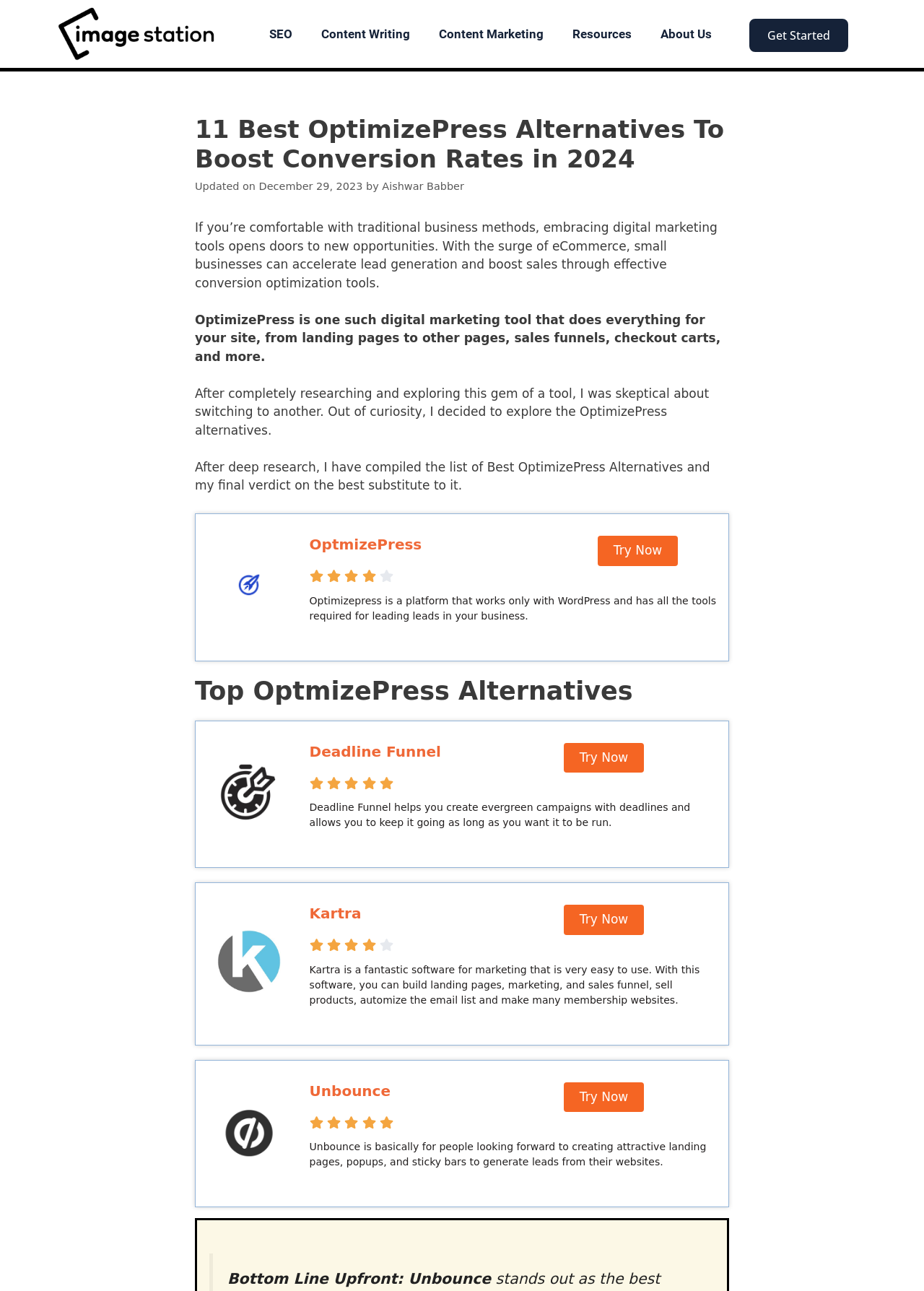Predict the bounding box of the UI element that fits this description: "Cookie Settings".

None